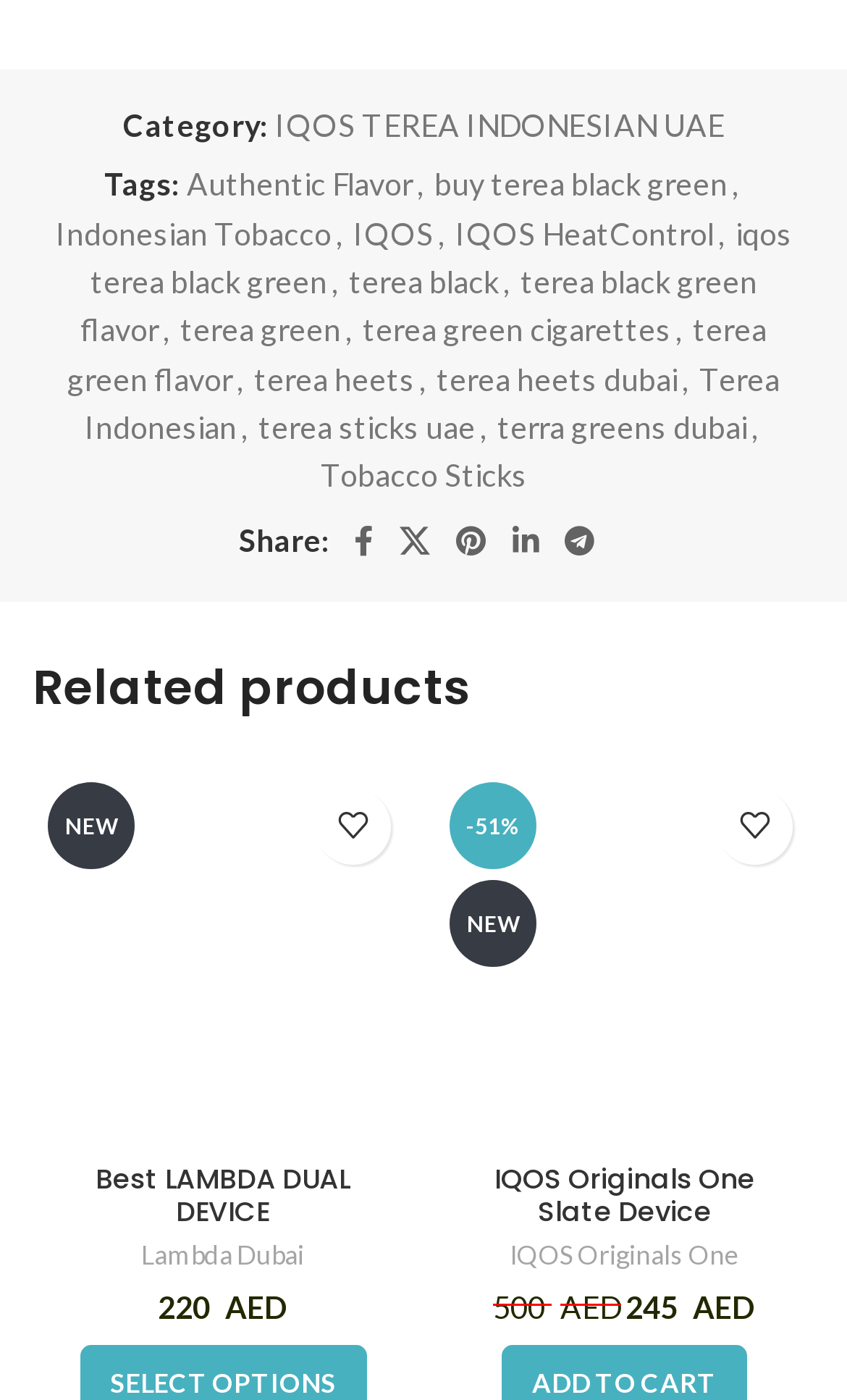Carefully examine the image and provide an in-depth answer to the question: What is the category of the product?

The category of the product can be determined by looking at the 'Category:' label, which is followed by the text 'IQOS TEREA INDONESIAN UAE'. This suggests that the product belongs to the IQOS TEREA category, specifically from Indonesia and UAE.